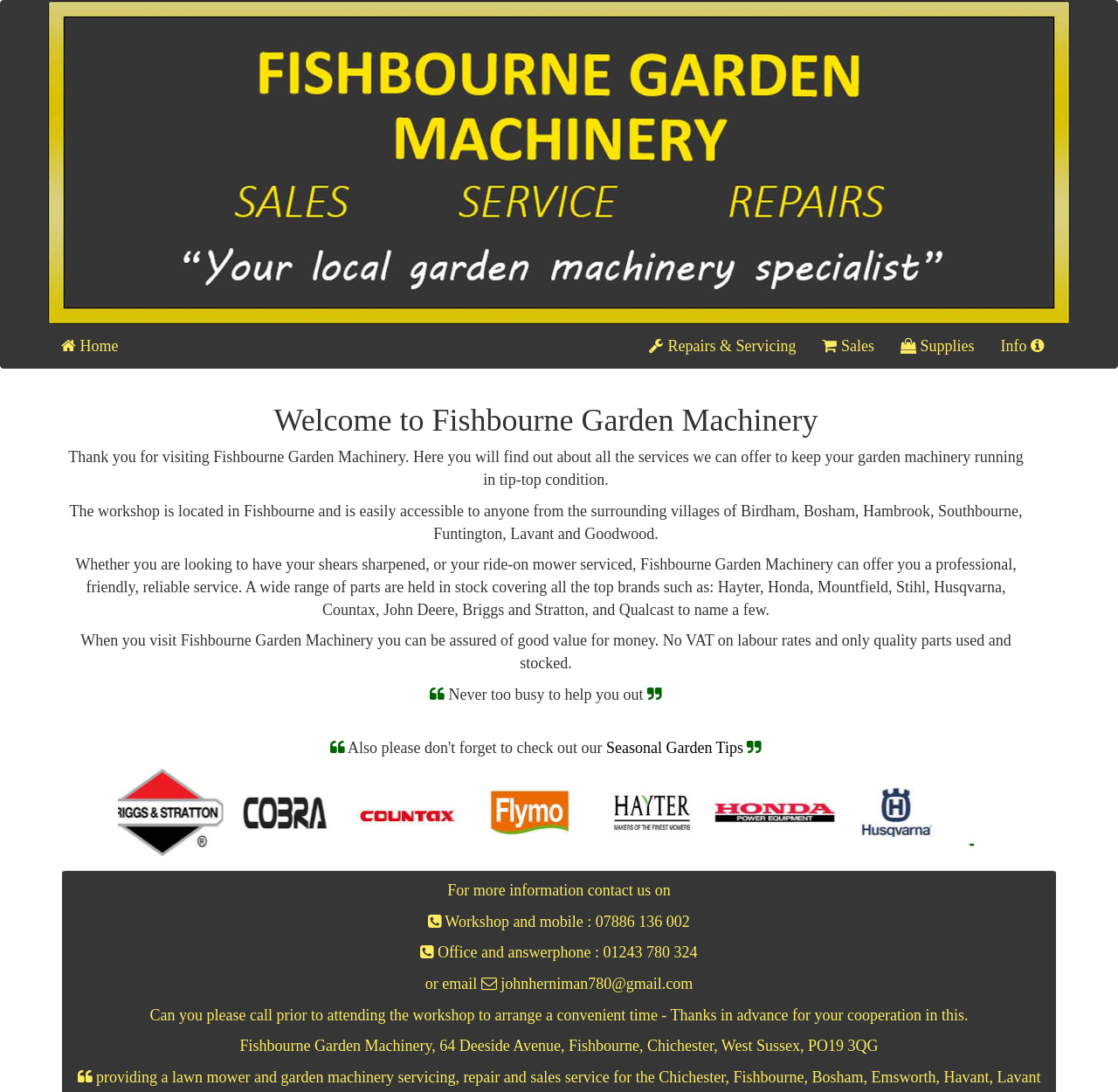Please identify the bounding box coordinates of the element's region that needs to be clicked to fulfill the following instruction: "Get more information on Seasonal Garden Tips". The bounding box coordinates should consist of four float numbers between 0 and 1, i.e., [left, top, right, bottom].

[0.542, 0.677, 0.665, 0.693]